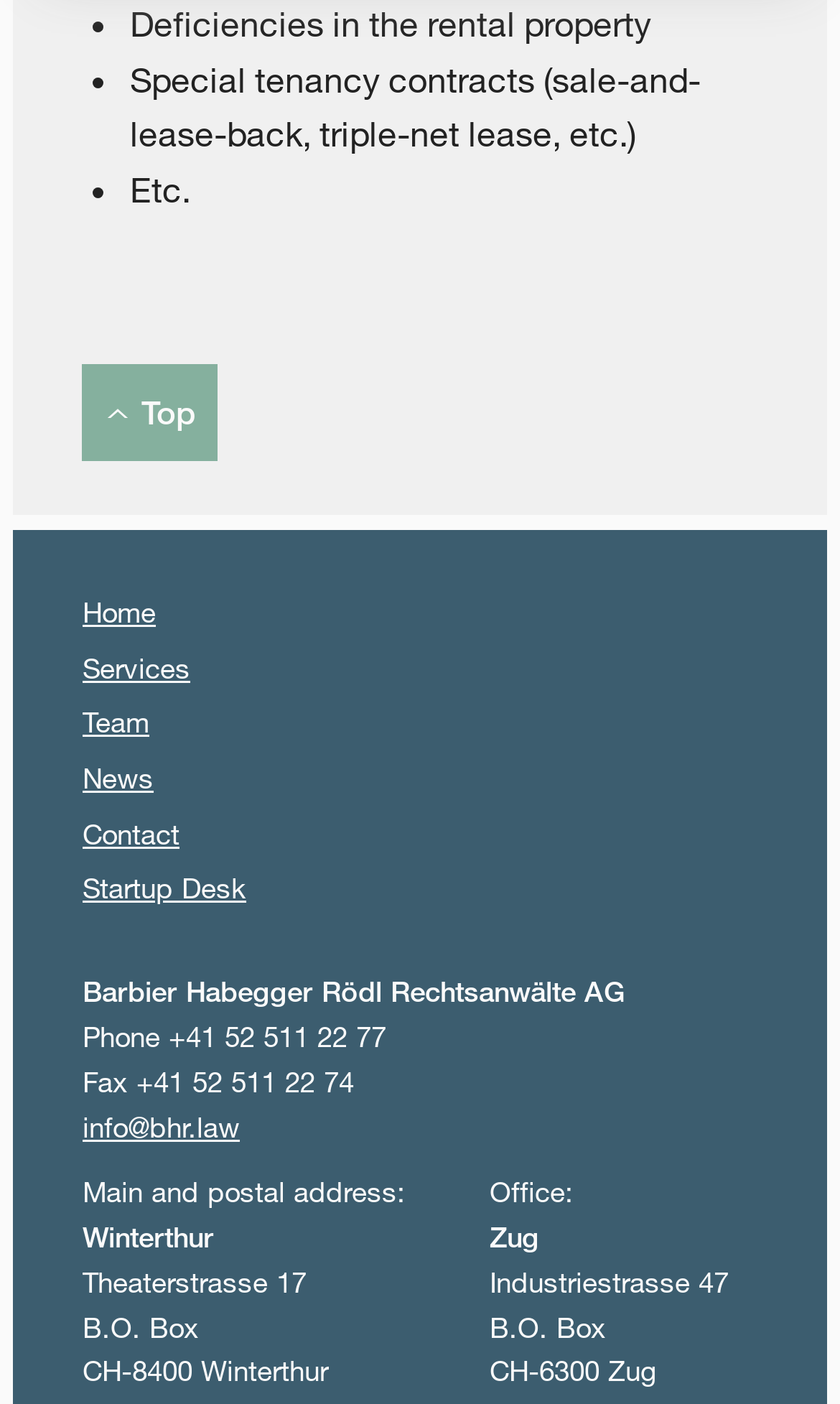Identify the bounding box for the UI element described as: "Startup Desk". Ensure the coordinates are four float numbers between 0 and 1, formatted as [left, top, right, bottom].

[0.098, 0.617, 0.293, 0.649]